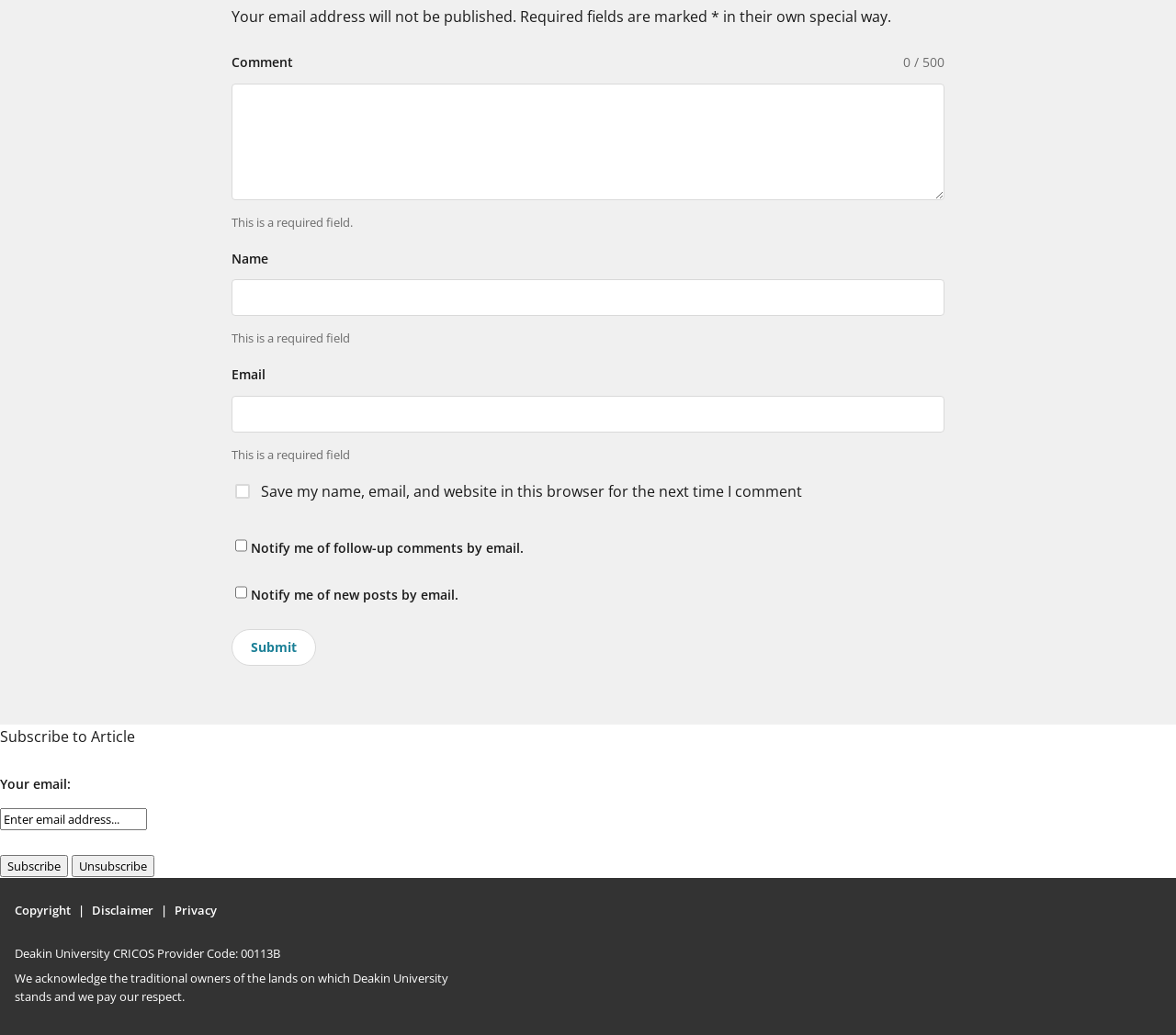What is the function of the 'Save my name, email, and website in this browser' checkbox?
Examine the image closely and answer the question with as much detail as possible.

The checkbox 'Save my name, email, and website in this browser' allows the user to save their information for future comments. If checked, the user's name, email, and website will be saved in the browser, making it easier to comment in the future.